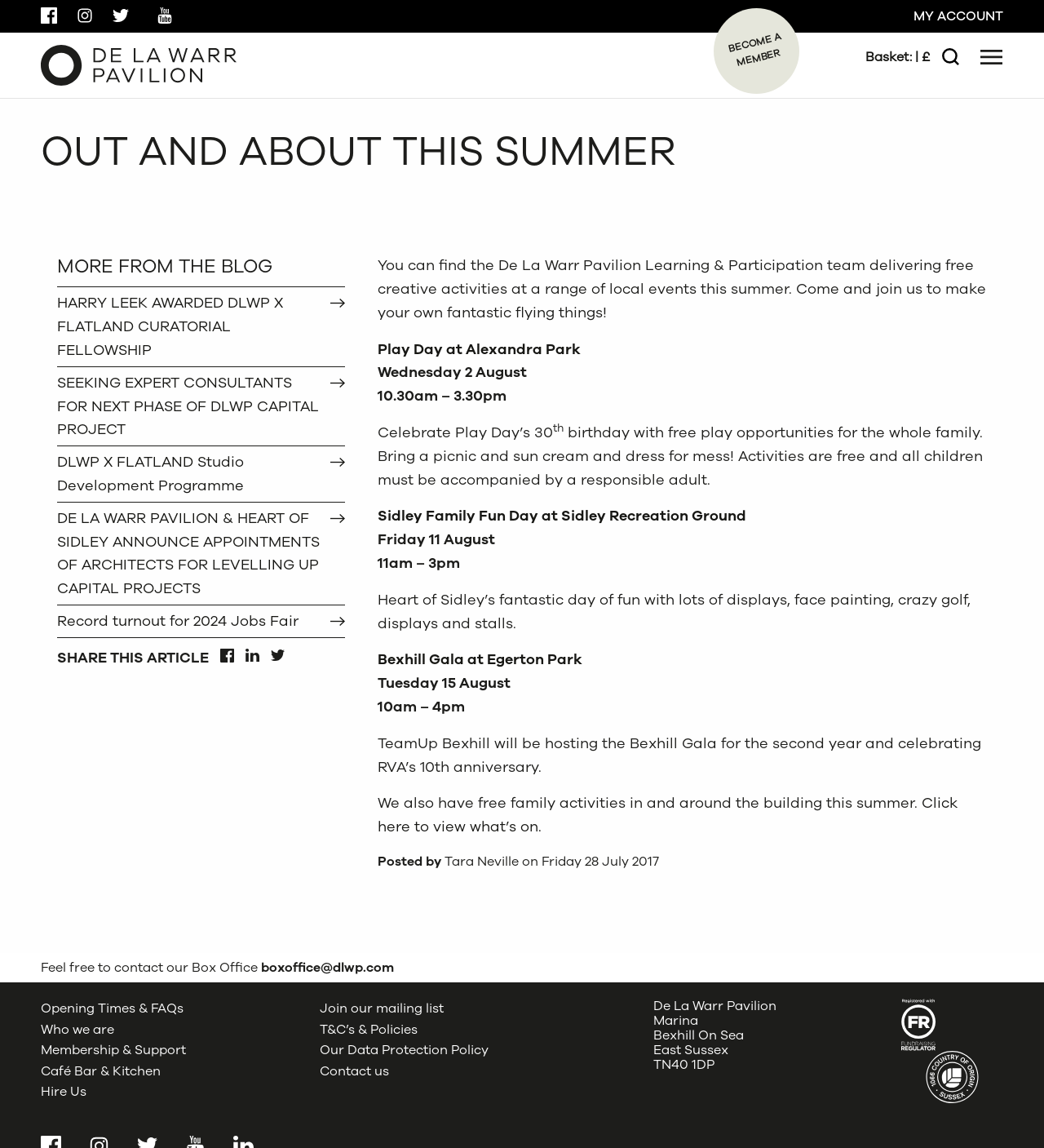Please identify the bounding box coordinates of the element's region that I should click in order to complete the following instruction: "Click on the 'Home' link". The bounding box coordinates consist of four float numbers between 0 and 1, i.e., [left, top, right, bottom].

None